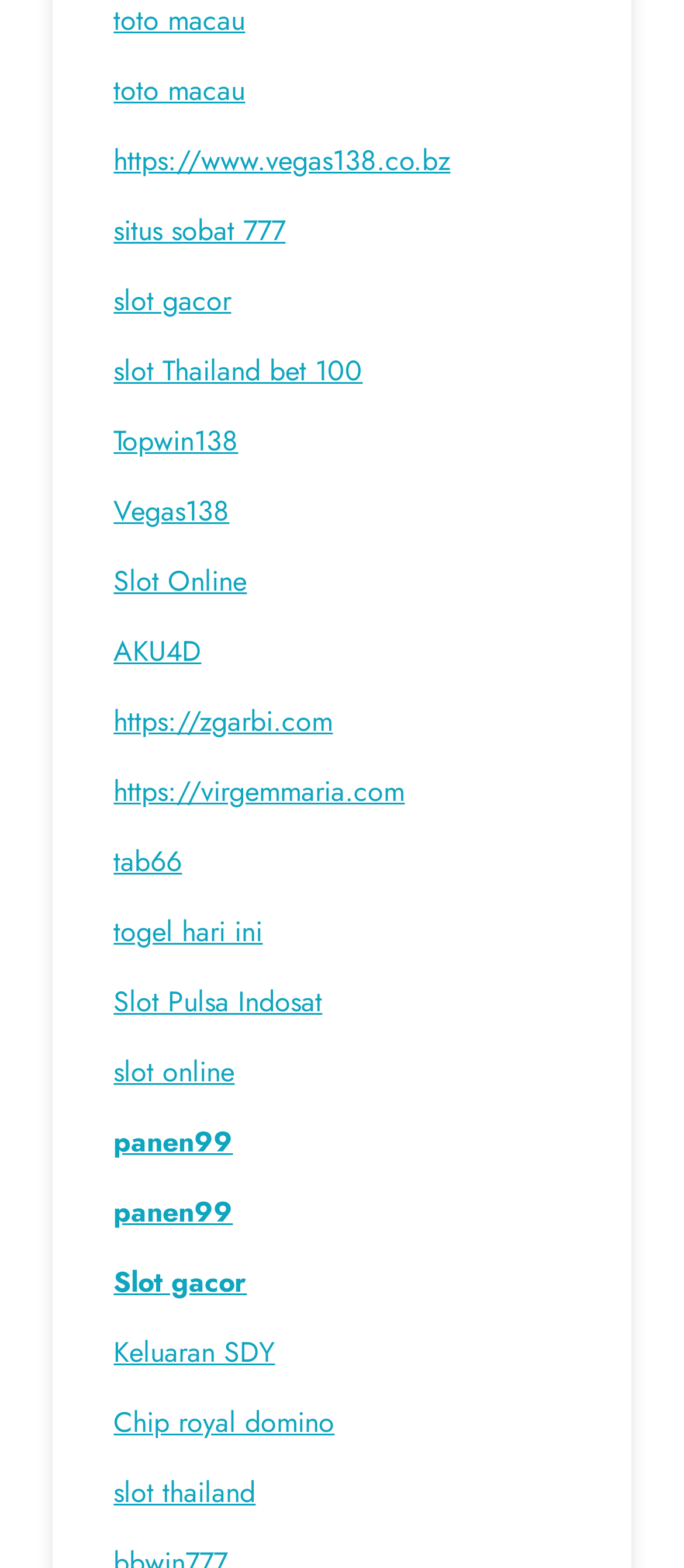Determine the bounding box coordinates of the clickable region to follow the instruction: "check Slot Online".

[0.166, 0.358, 0.361, 0.384]